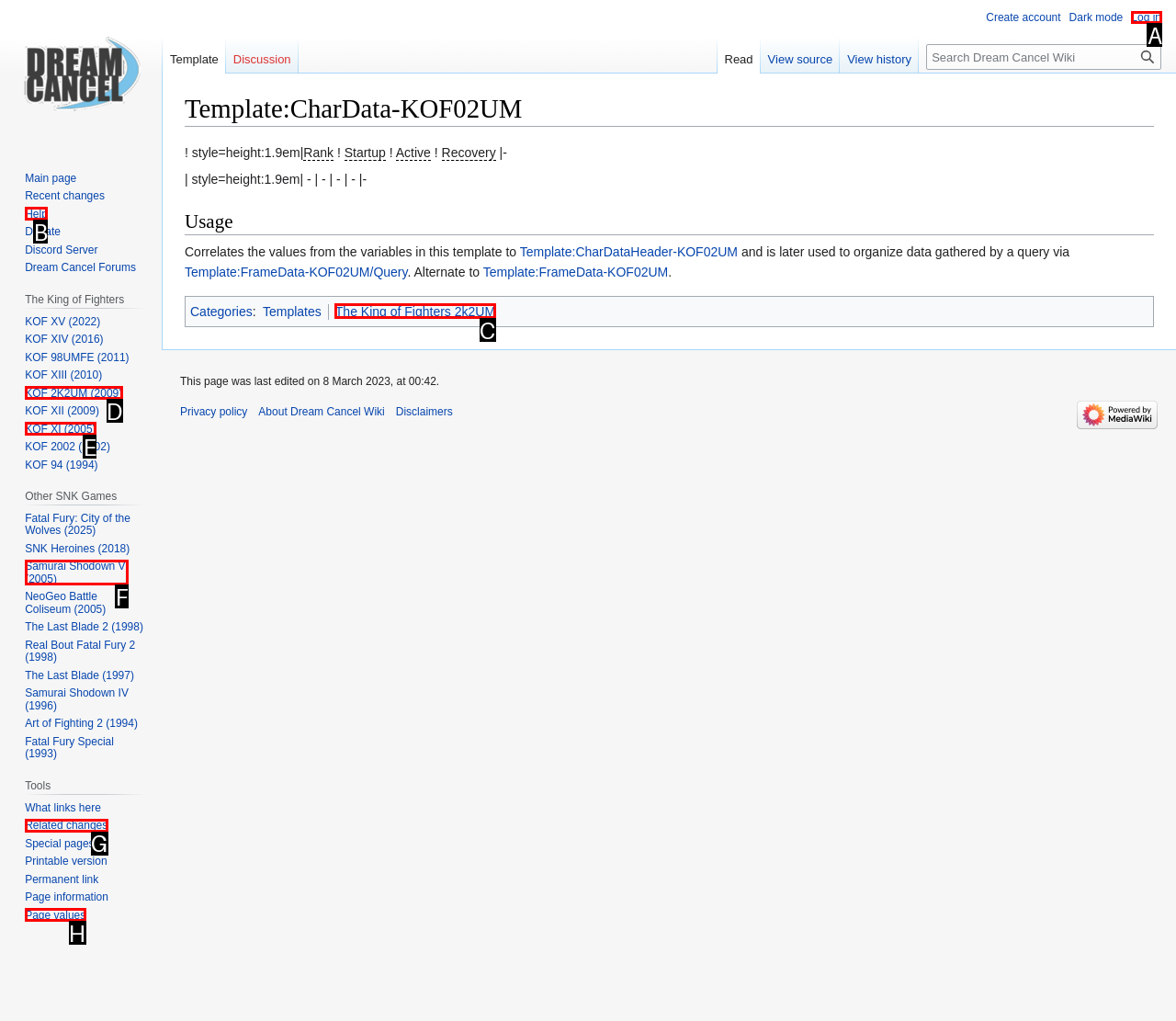Select the correct option from the given choices to perform this task: Log in. Provide the letter of that option.

A